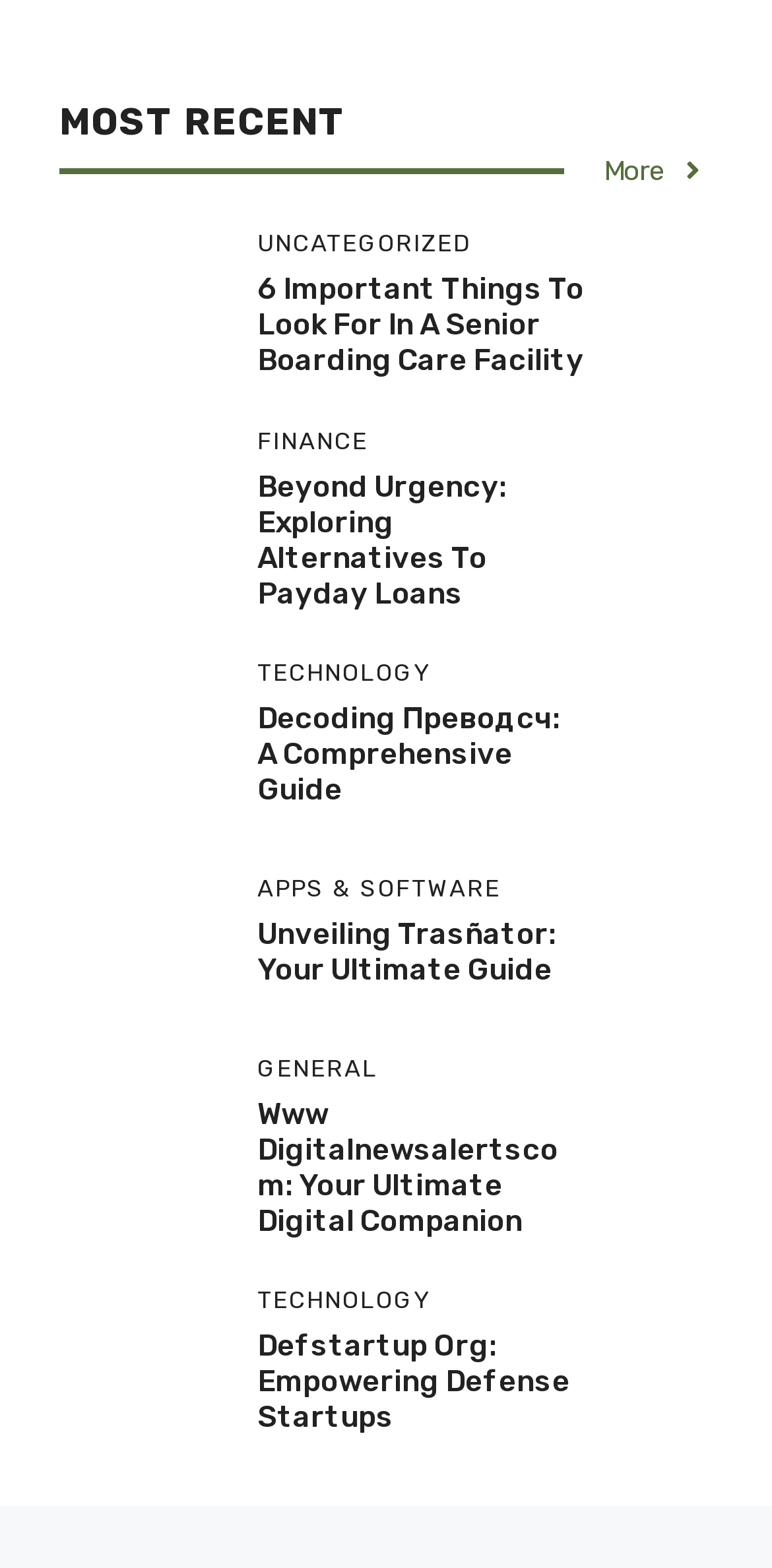Highlight the bounding box coordinates of the region I should click on to meet the following instruction: "Read about 'boarding care'".

[0.077, 0.183, 0.282, 0.208]